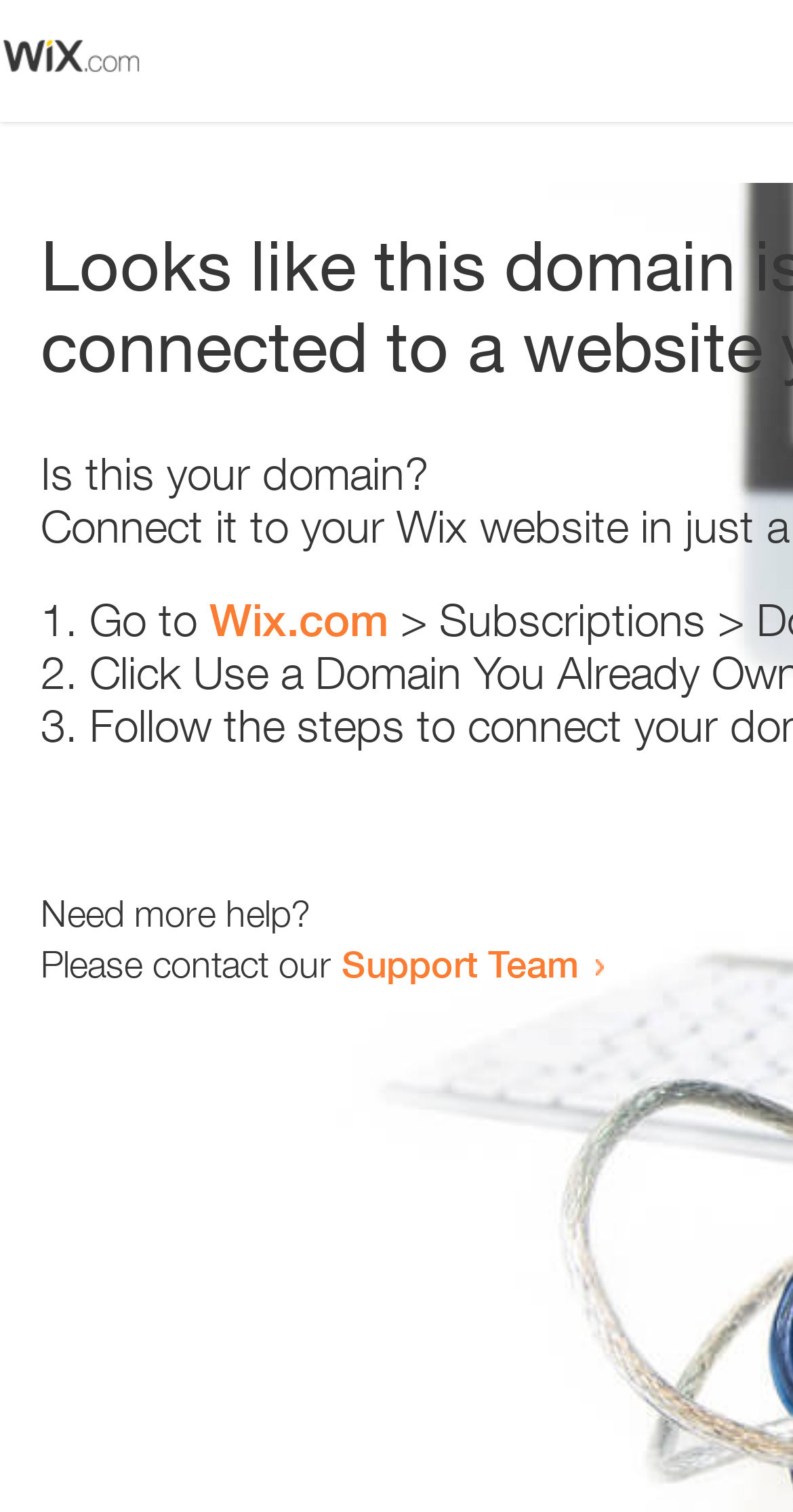Extract the main headline from the webpage and generate its text.

Looks like this domain isn't
connected to a website yet